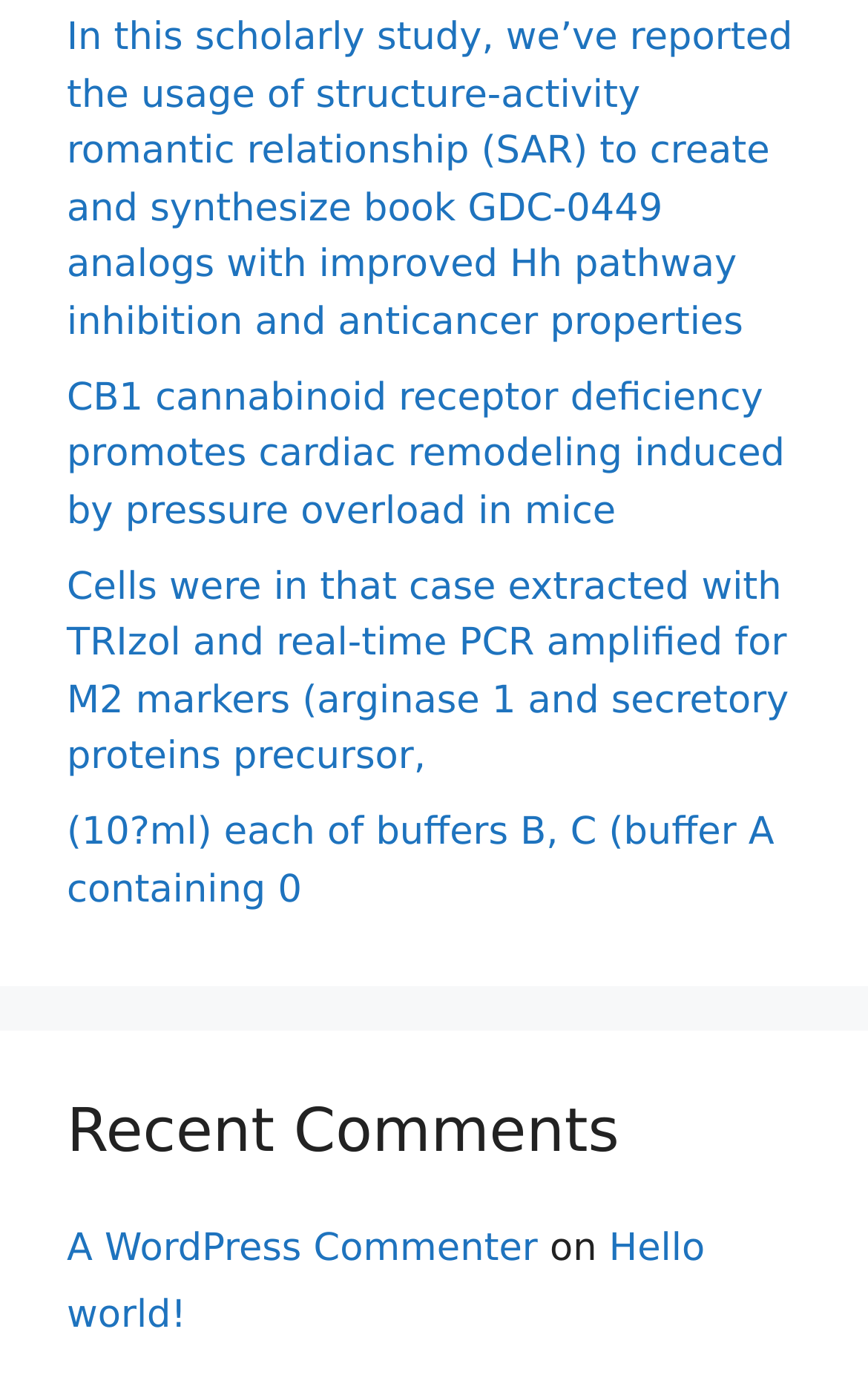What is the topic of the first link?
Please respond to the question thoroughly and include all relevant details.

By analyzing the OCR text of the first link, we can see that it mentions 'structure-activity relationship' which is likely the topic of the link.